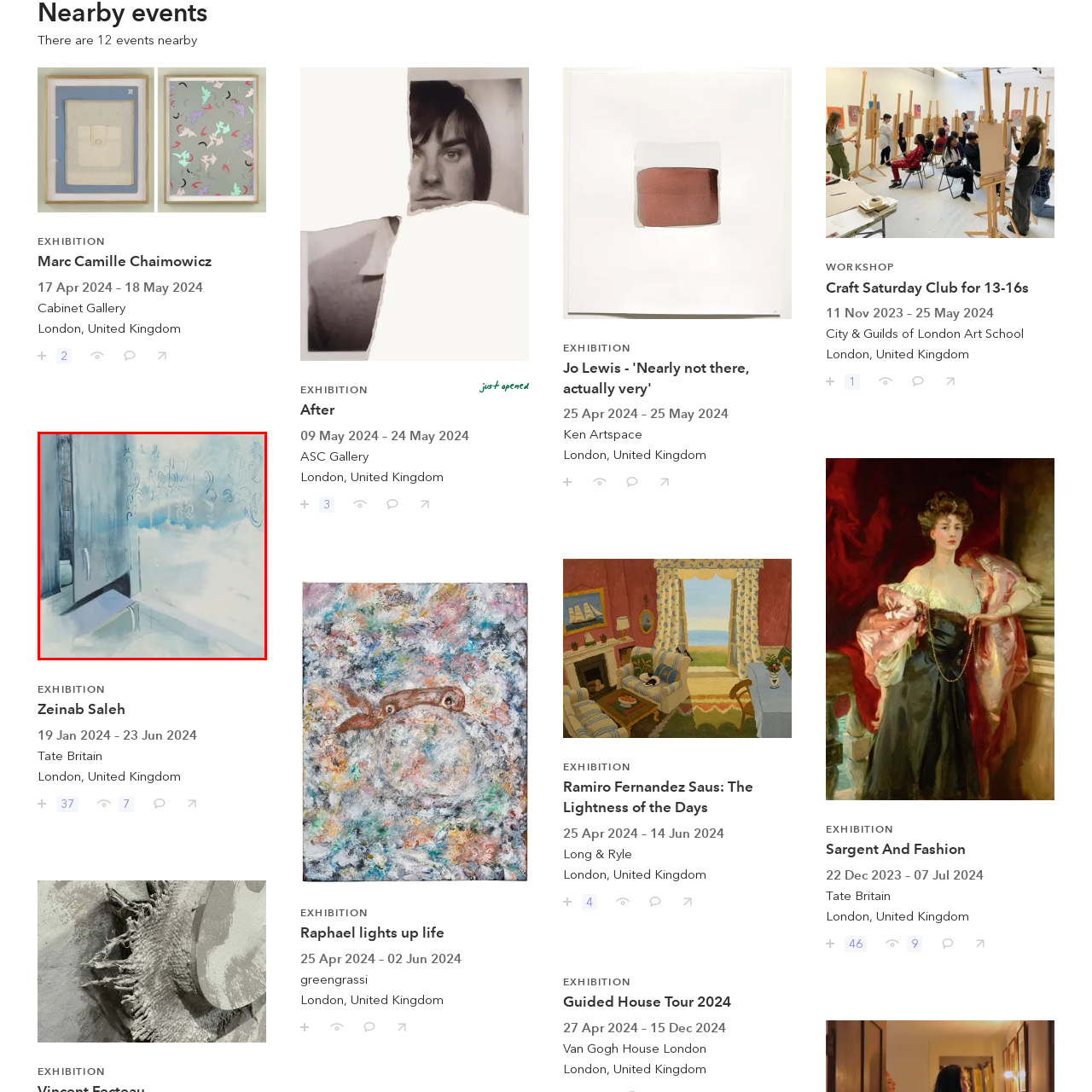Analyze and describe the image content within the red perimeter in detail.

The image showcases an artwork by Zeinab Saleh, titled as part of her exhibition running from January 19 to June 23, 2024, at Tate Britain in London. The piece features a tranquil scene characterized by soft hues of blue and white, creating a dreamlike atmosphere. A cabinet or door, partially visible on the left side, hints at an enclosed space, while delicate patterns emerge on the wall behind, adding an element of intrigue and serenity. This work reflects Saleh's distinctive style, blending abstraction with evocative imagery, inviting viewers to contemplate the interplay of space and memory.